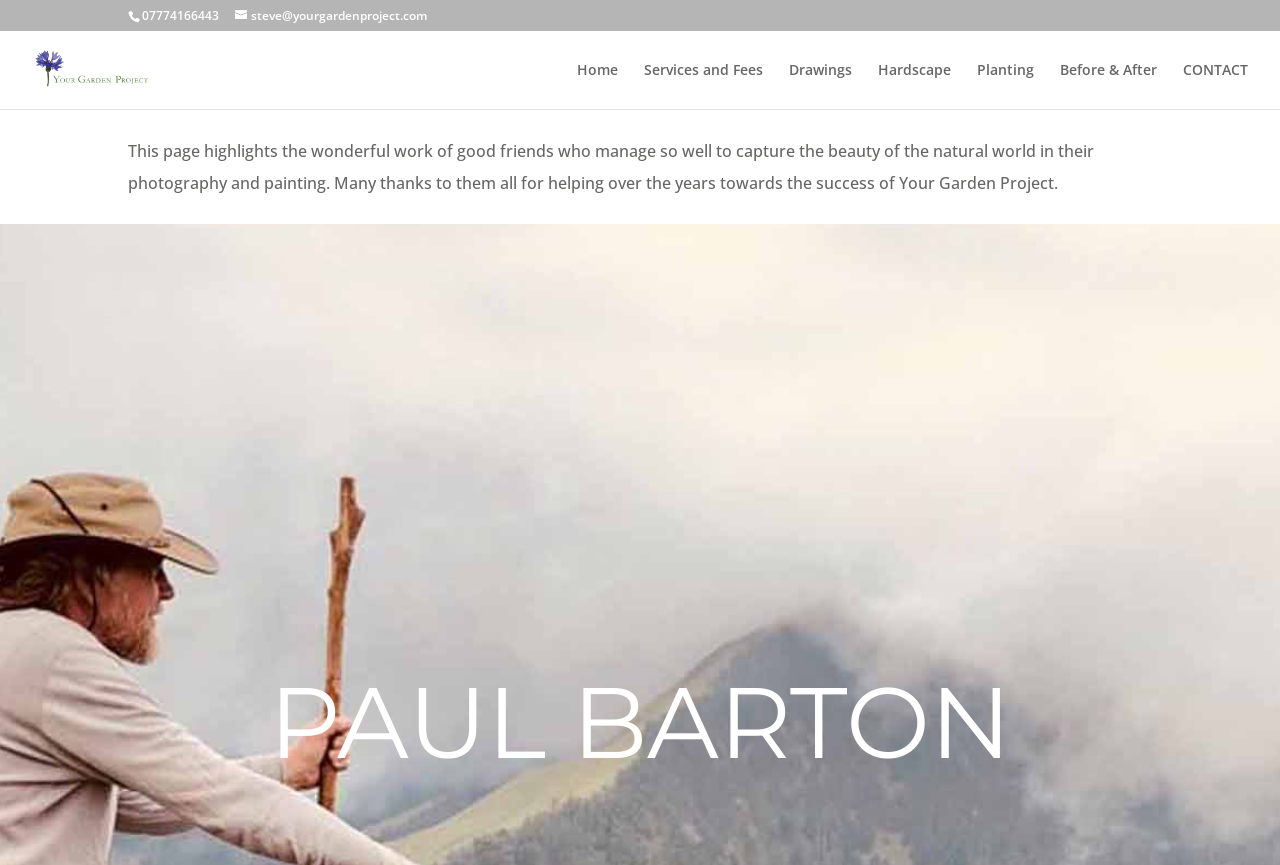Determine the bounding box of the UI component based on this description: "alt="Your Garden Project"". The bounding box coordinates should be four float values between 0 and 1, i.e., [left, top, right, bottom].

[0.027, 0.066, 0.192, 0.092]